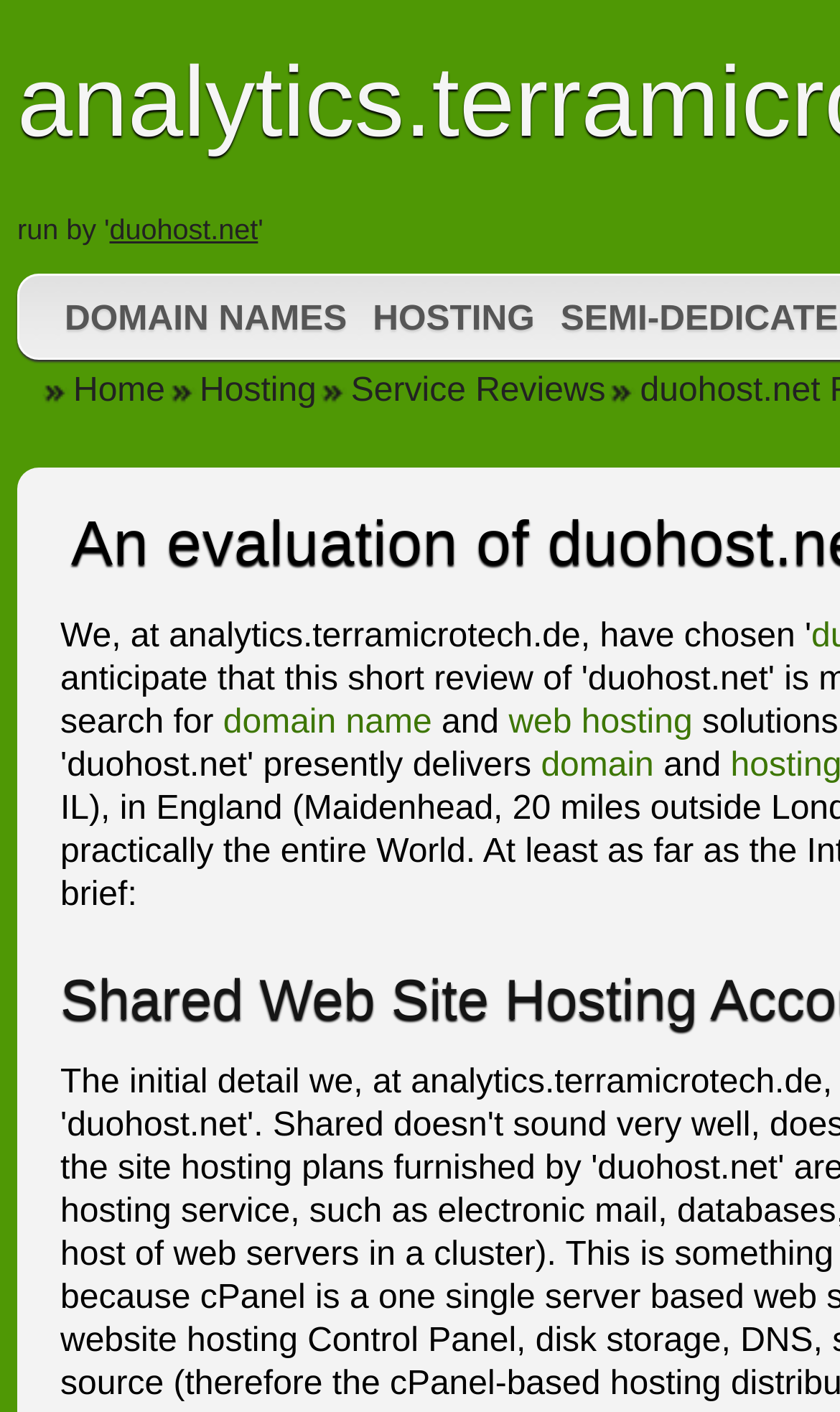Explain in detail what is displayed on the webpage.

The webpage appears to be a survey or review website, specifically focused on duohost.net. At the top, there is a prominent link to the website "duohost.net" with a smaller link to "DOMAIN NAMES" on the left and "HOSTING" on the right. 

Below this, there is a navigation menu with three links: "Home", "Hosting", and "Service Reviews", arranged from left to right. 

Further down, there is a section that seems to be discussing domain names and web hosting. It starts with a link to "domain name", followed by the text "and", and then a link to "web hosting". Below this, there is another link to "domain". 

Overall, the webpage appears to be a resource for those looking for information on domain names and web hosting, with a focus on duohost.net.